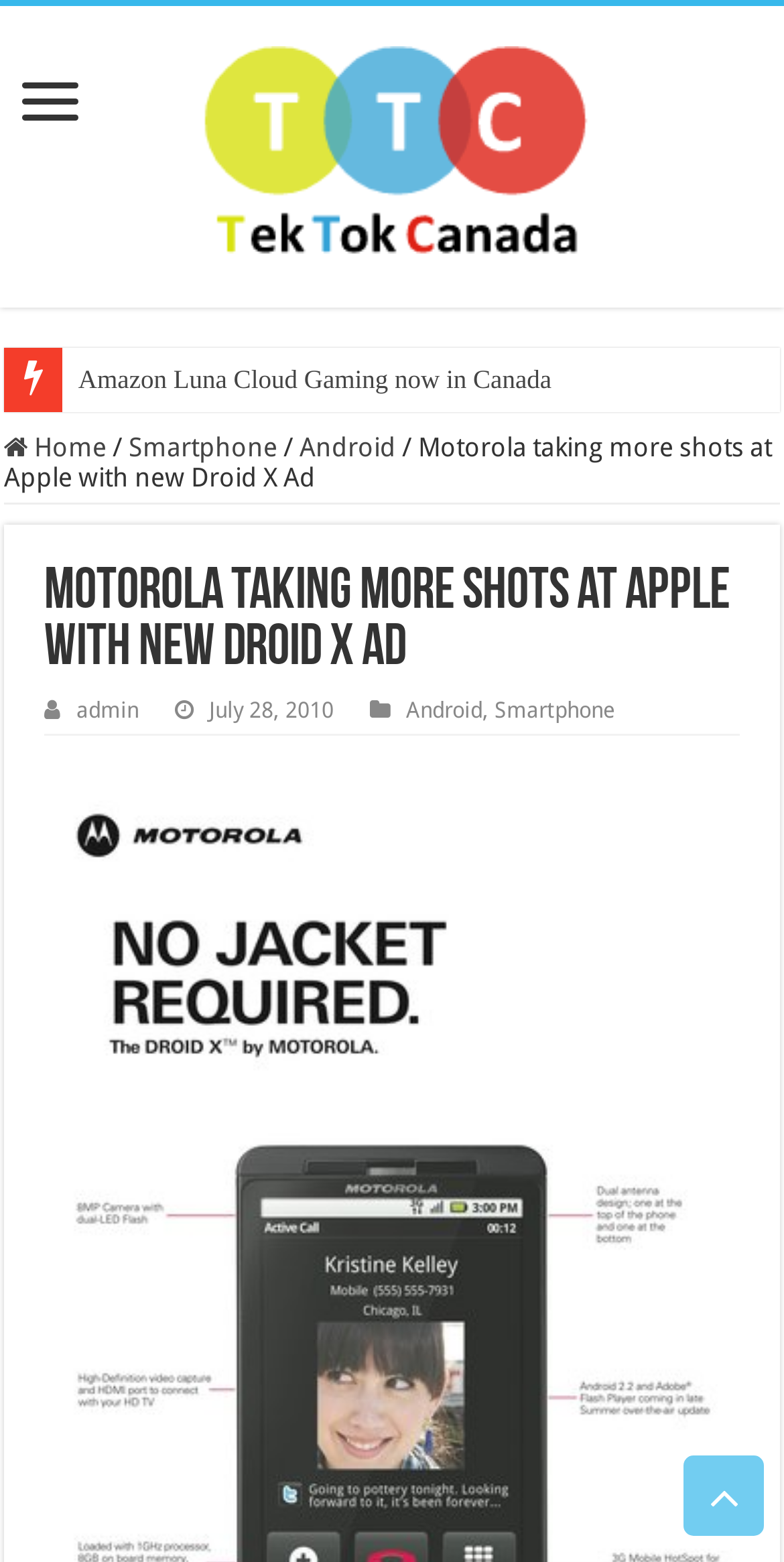Please predict the bounding box coordinates of the element's region where a click is necessary to complete the following instruction: "Go to Primary Menu". The coordinates should be represented by four float numbers between 0 and 1, i.e., [left, top, right, bottom].

None